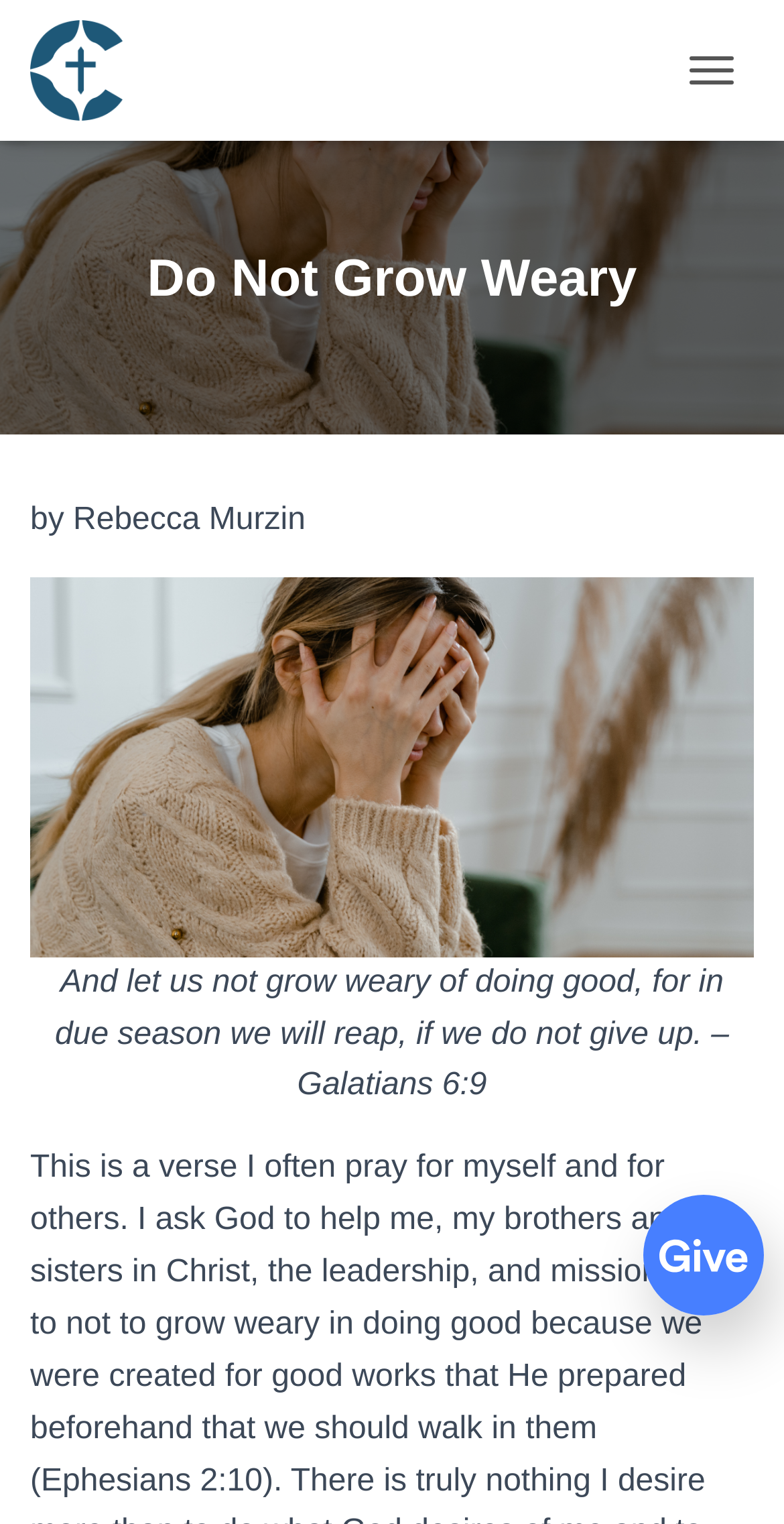Who is the author of the quote?
Answer the question in a detailed and comprehensive manner.

The author of the quote can be found below the main heading 'Do Not Grow Weary', which is 'by Rebecca Murzin'. This indicates that Rebecca Murzin is the author of the quote.